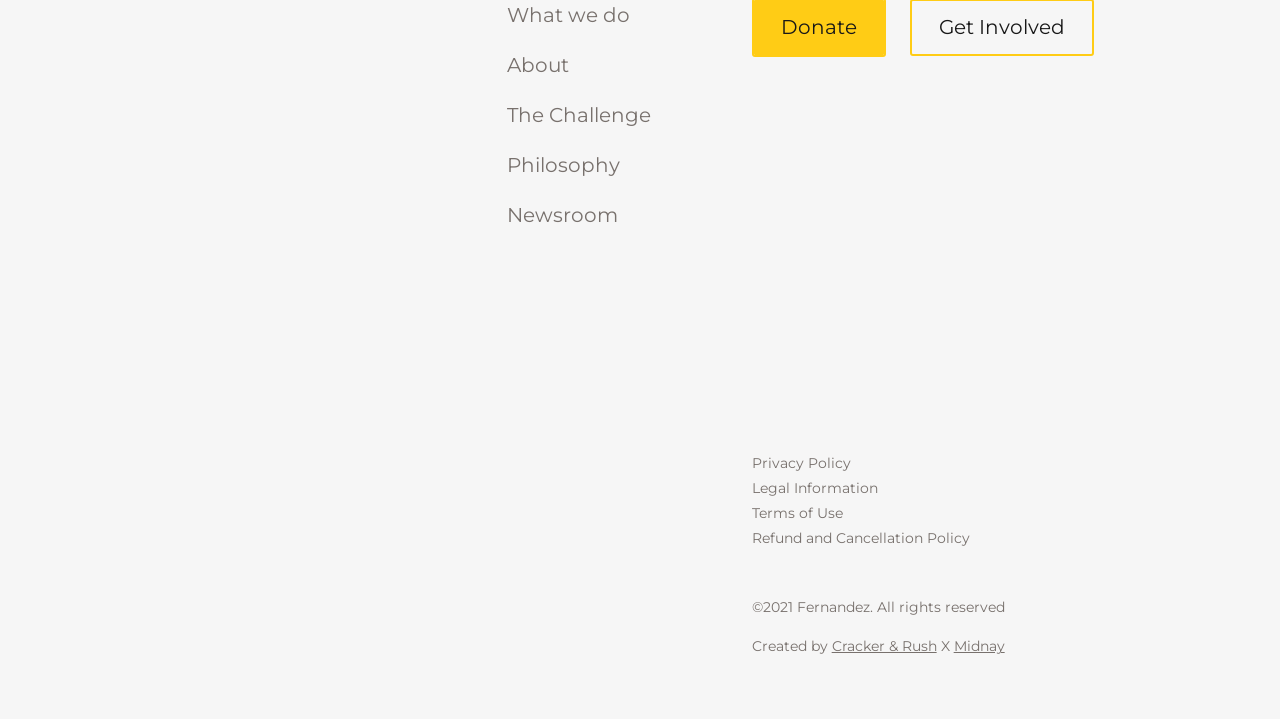Pinpoint the bounding box coordinates of the clickable area necessary to execute the following instruction: "Go to the Privacy Policy". The coordinates should be given as four float numbers between 0 and 1, namely [left, top, right, bottom].

[0.587, 0.632, 0.665, 0.657]